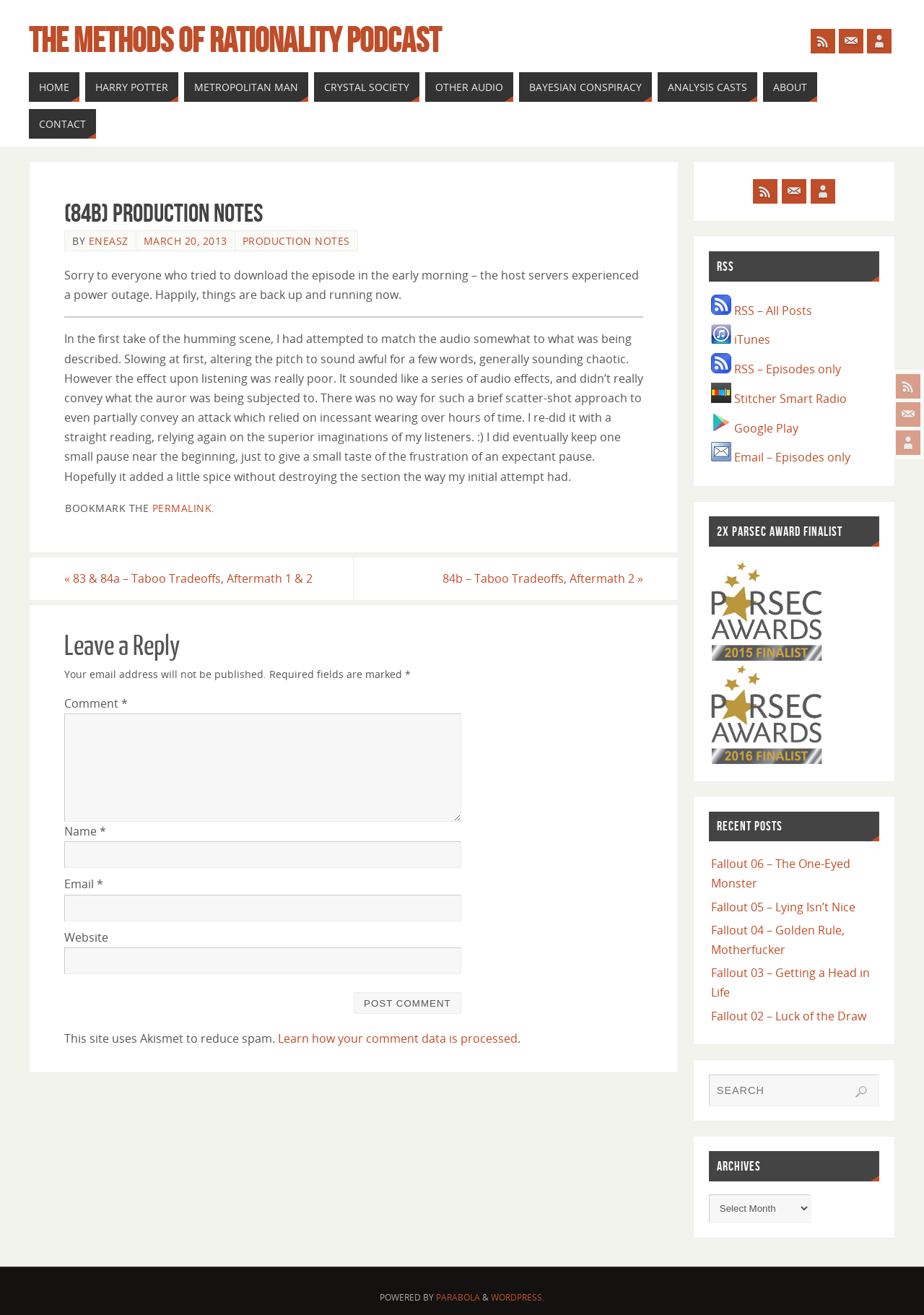Using the description: "title="AboutMe"", identify the bounding box of the corresponding UI element in the screenshot.

[0.938, 0.022, 0.965, 0.041]